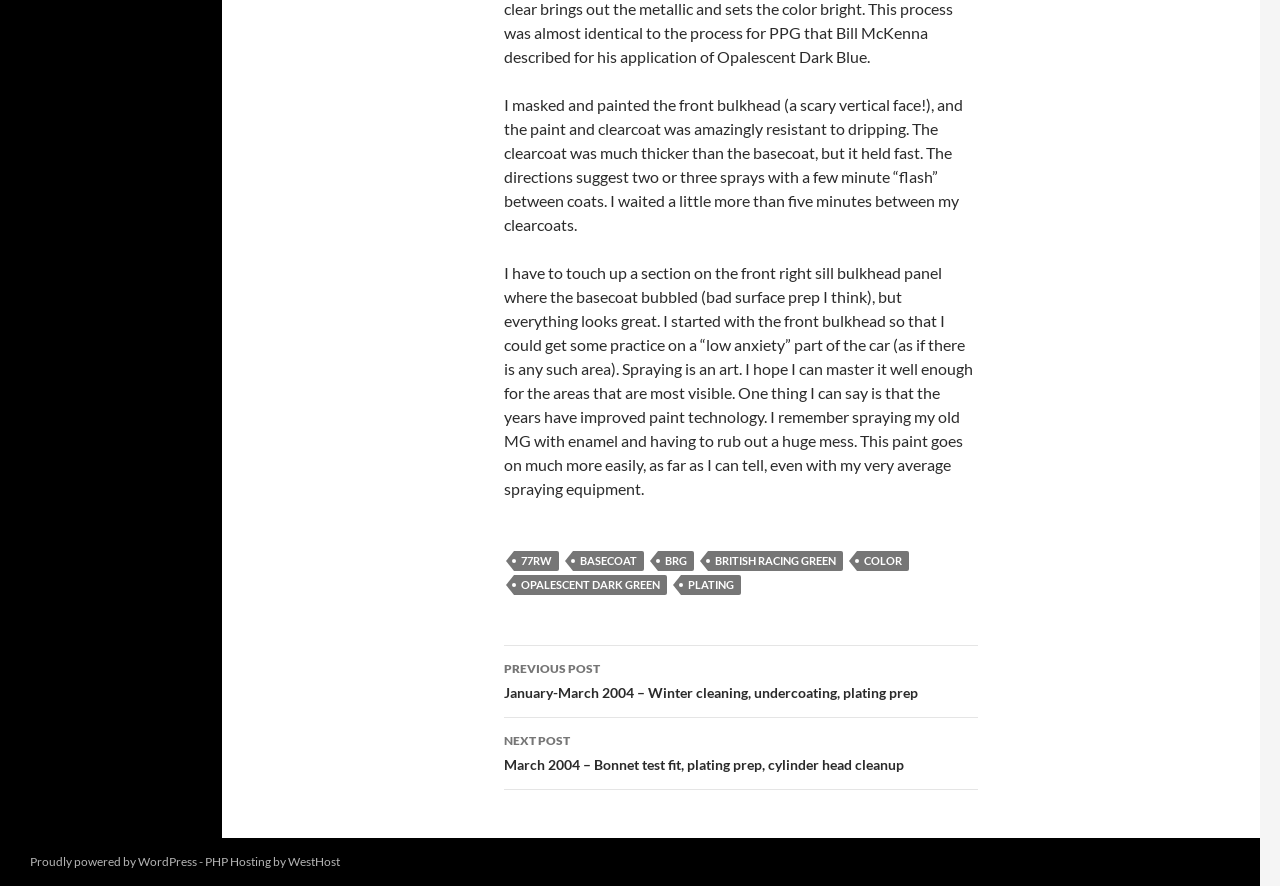Provide the bounding box coordinates for the UI element that is described by this text: "PHP Hosting by WestHost". The coordinates should be in the form of four float numbers between 0 and 1: [left, top, right, bottom].

[0.16, 0.964, 0.266, 0.981]